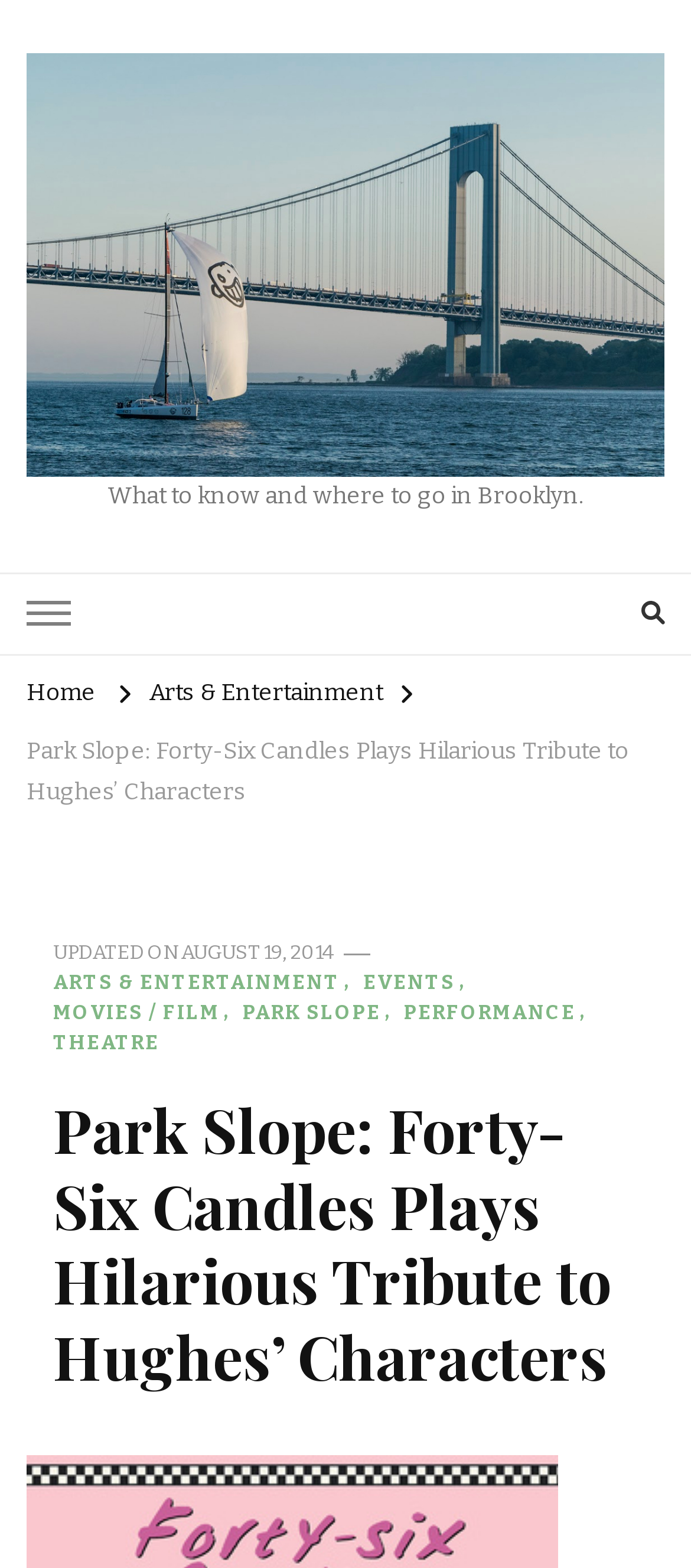Please specify the bounding box coordinates in the format (top-left x, top-left y, bottom-right x, bottom-right y), with values ranging from 0 to 1. Identify the bounding box for the UI component described as follows: Park Slope

[0.351, 0.636, 0.579, 0.655]